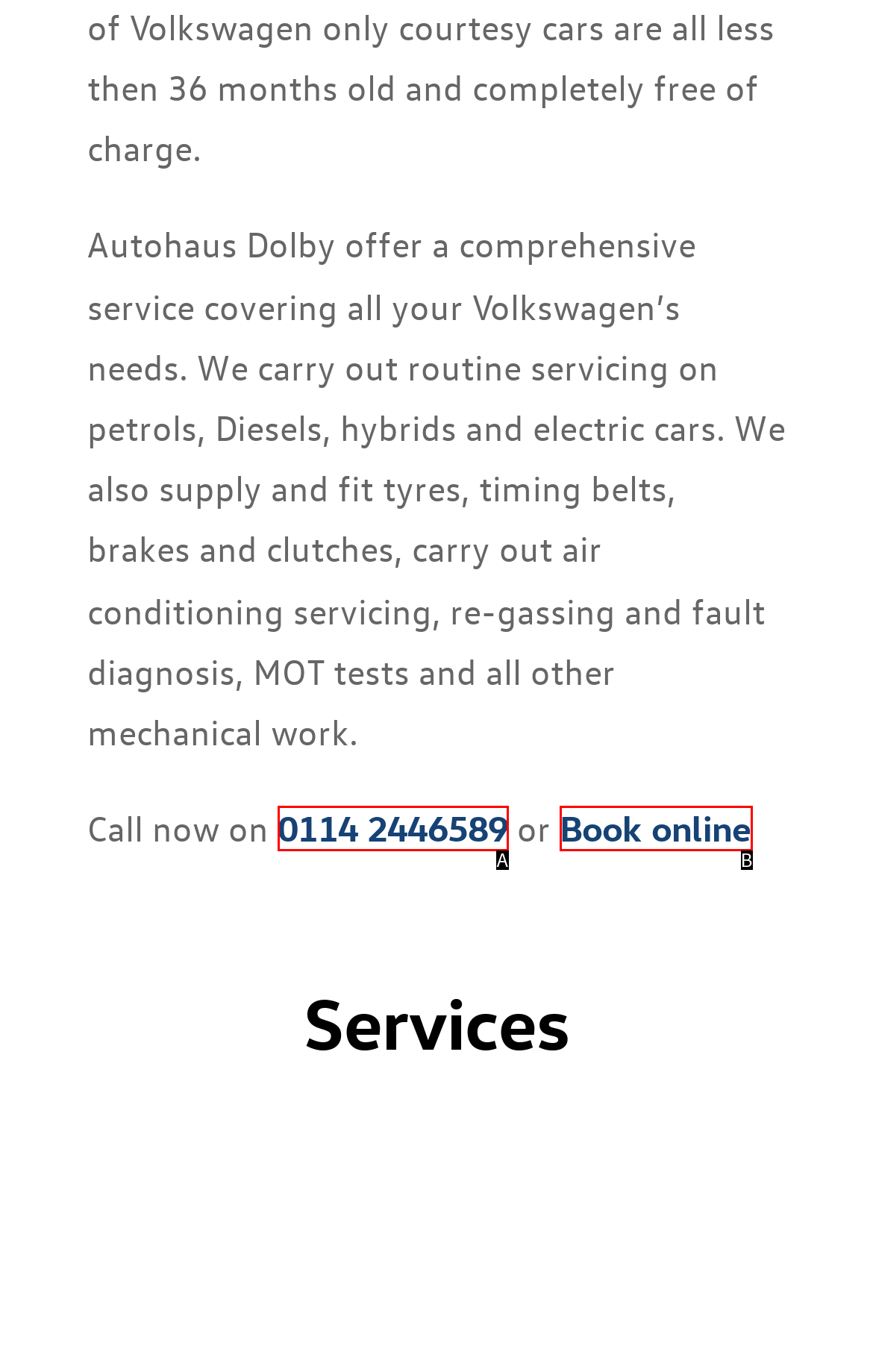Given the element description: 0114 2446589, choose the HTML element that aligns with it. Indicate your choice with the corresponding letter.

A